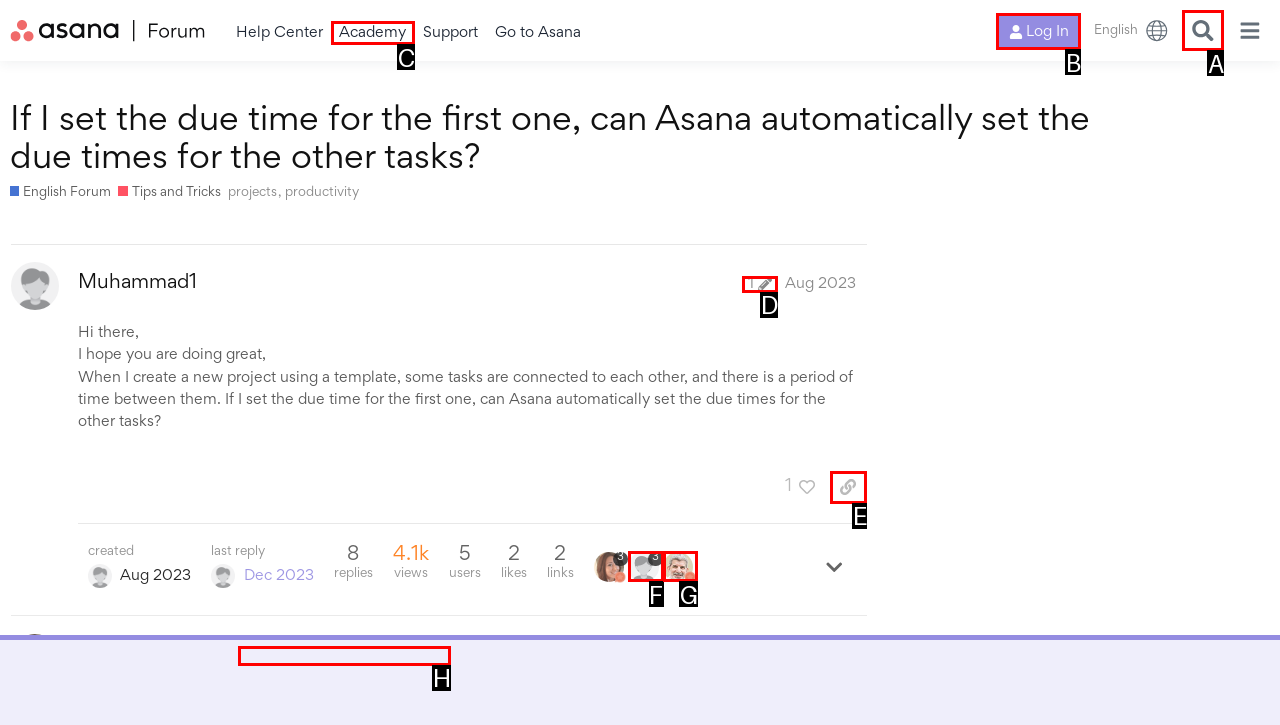Determine which UI element you should click to perform the task: Search for topics
Provide the letter of the correct option from the given choices directly.

A